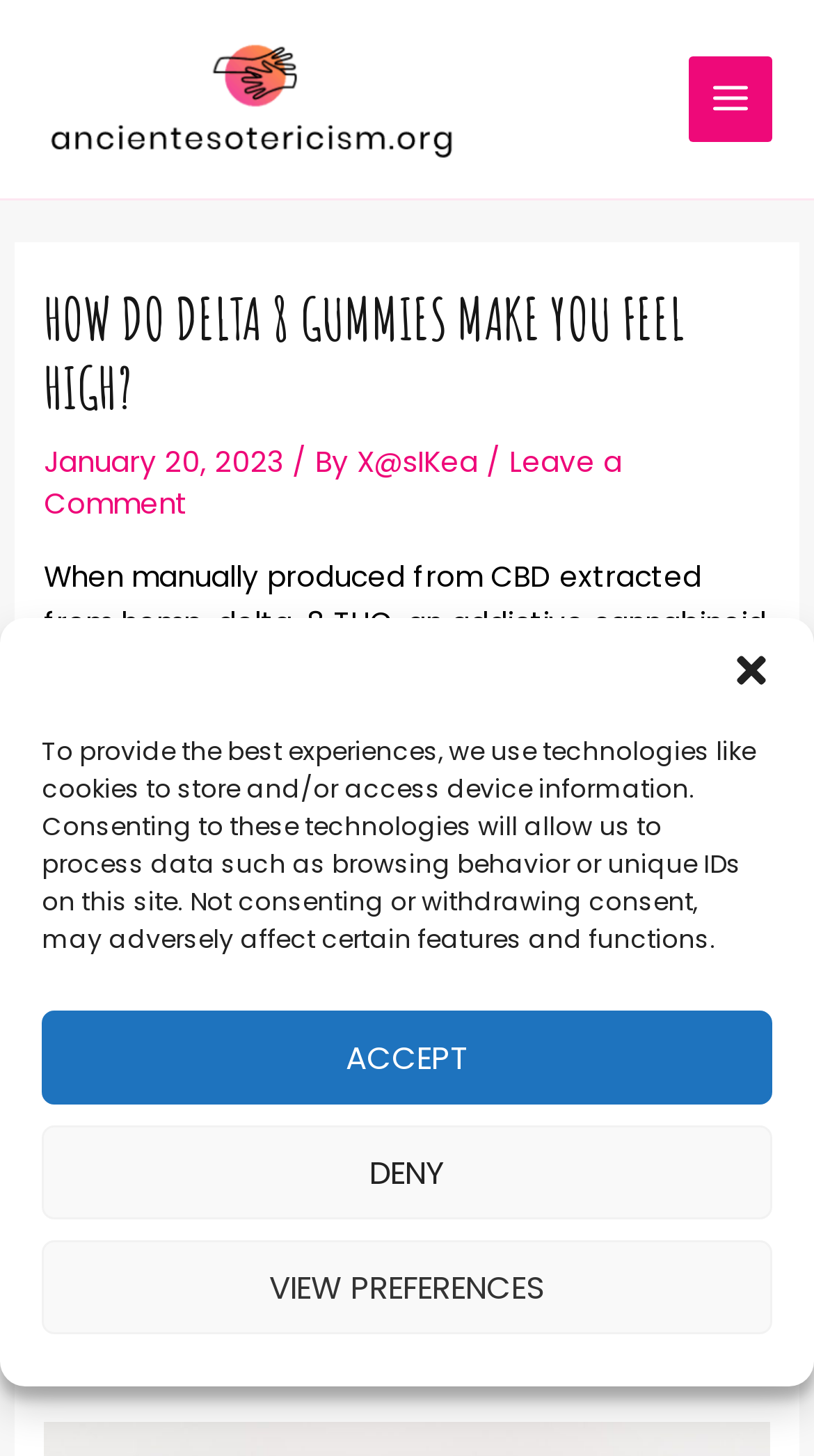Please answer the following question using a single word or phrase: 
What is delta-8 THC?

Semi-synthetic cannabinoid